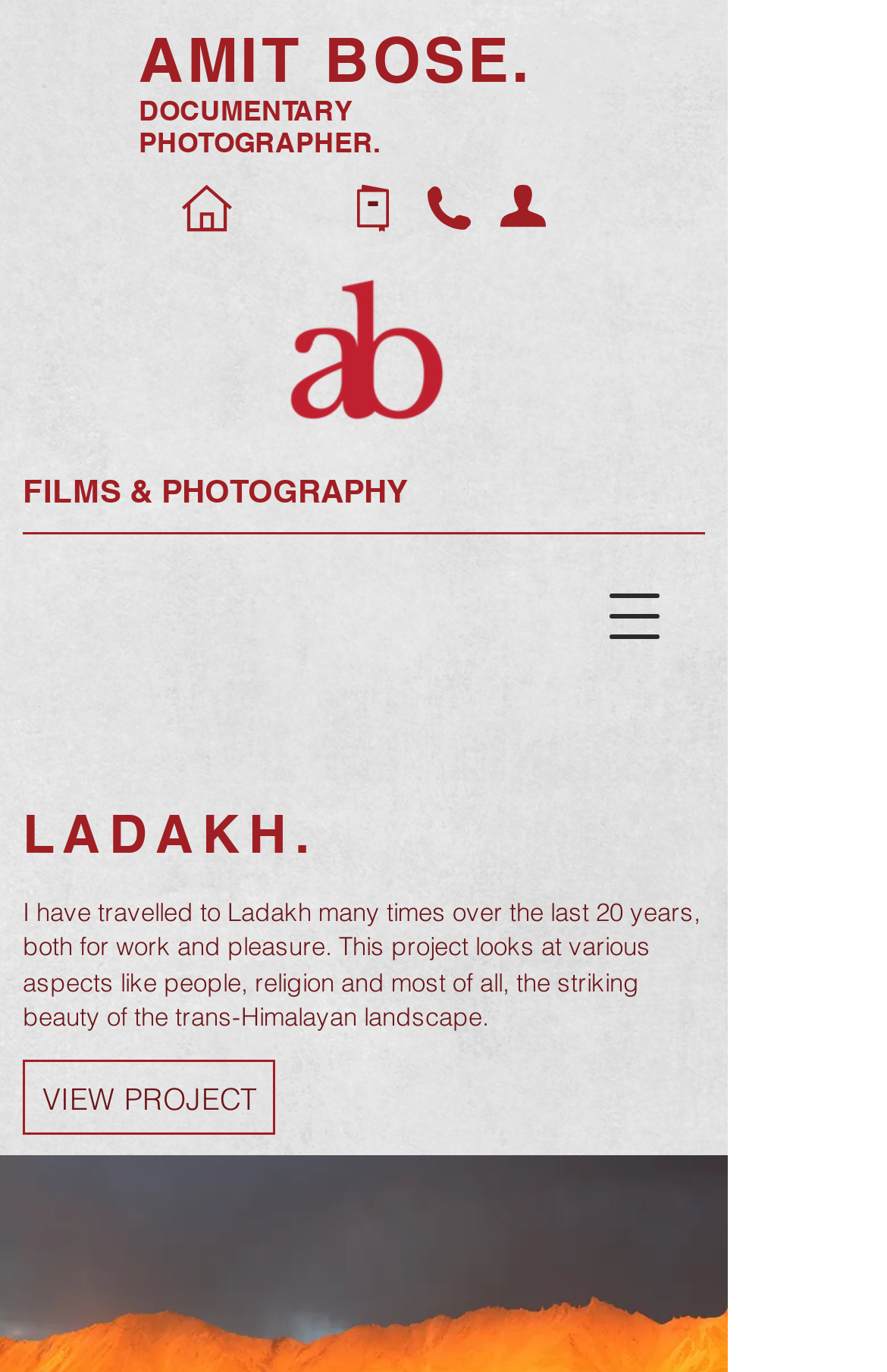Refer to the element description #comp-kb5y6k56 svg [data-color="1"] {fill: #A01F24;} and identify the corresponding bounding box in the screenshot. Format the coordinates as (top-left x, top-left y, bottom-right x, bottom-right y) with values in the range of 0 to 1.

[0.482, 0.136, 0.531, 0.167]